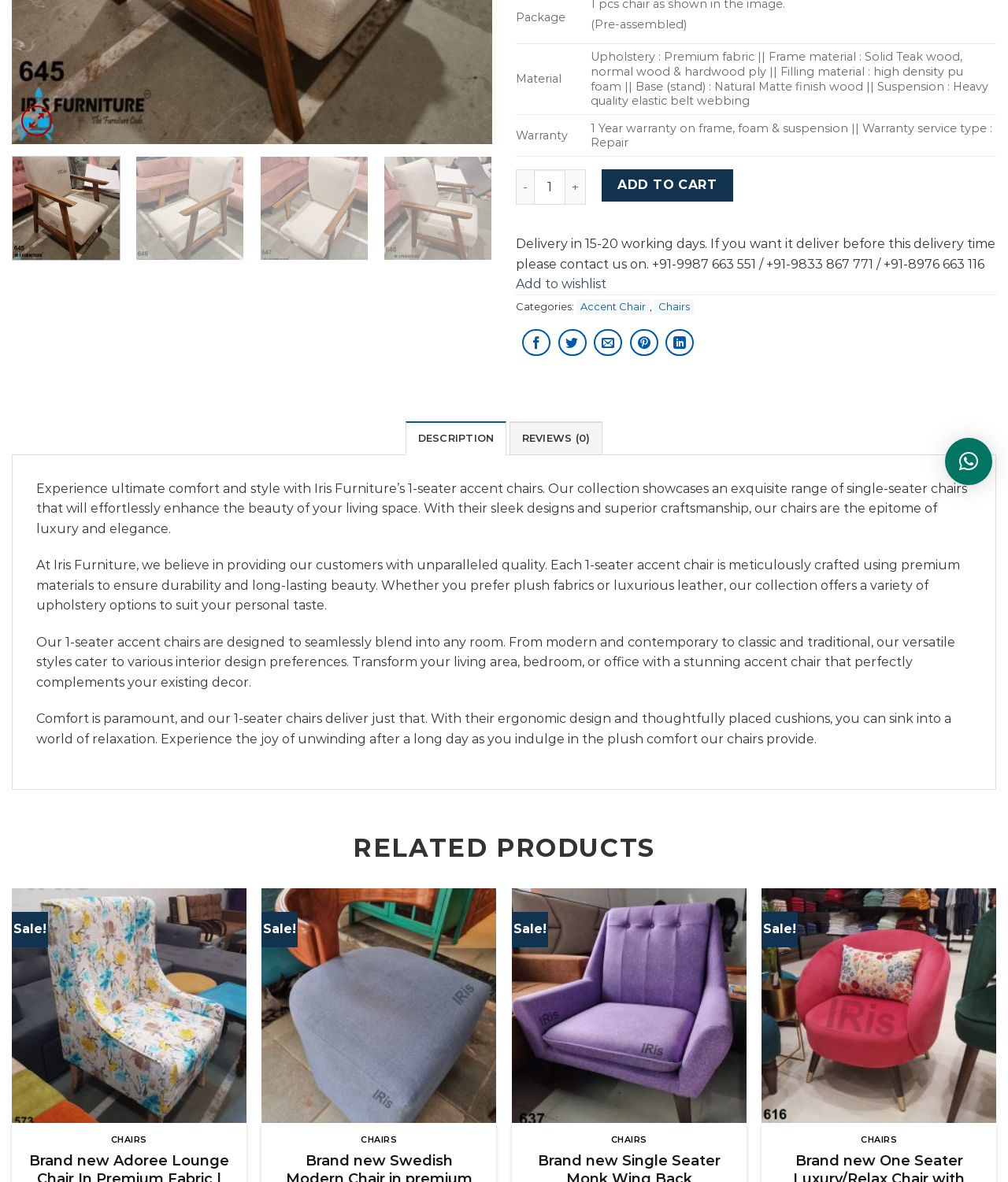Bounding box coordinates are specified in the format (top-left x, top-left y, bottom-right x, bottom-right y). All values are floating point numbers bounded between 0 and 1. Please provide the bounding box coordinate of the region this sentence describes: aria-label="Next"

[0.453, 0.167, 0.481, 0.193]